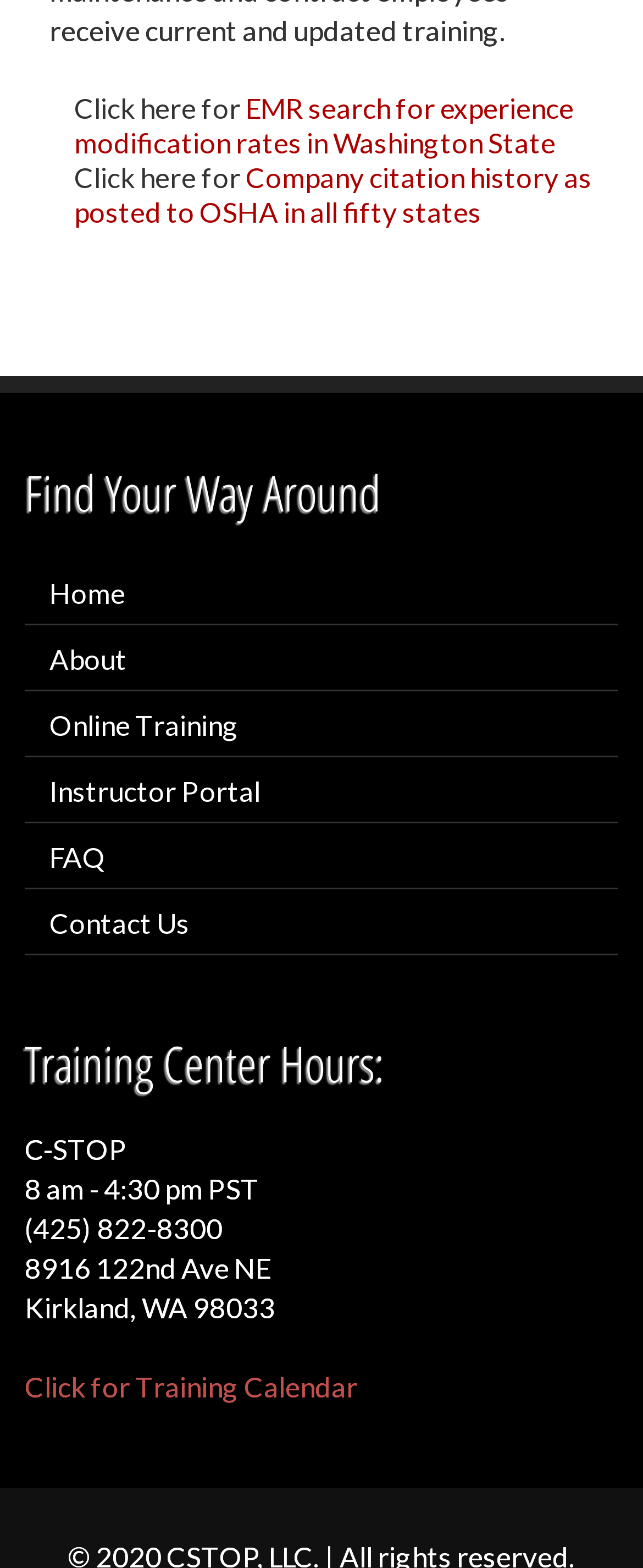Show the bounding box coordinates of the region that should be clicked to follow the instruction: "Search for experience modification rates in Washington State."

[0.115, 0.058, 0.892, 0.102]